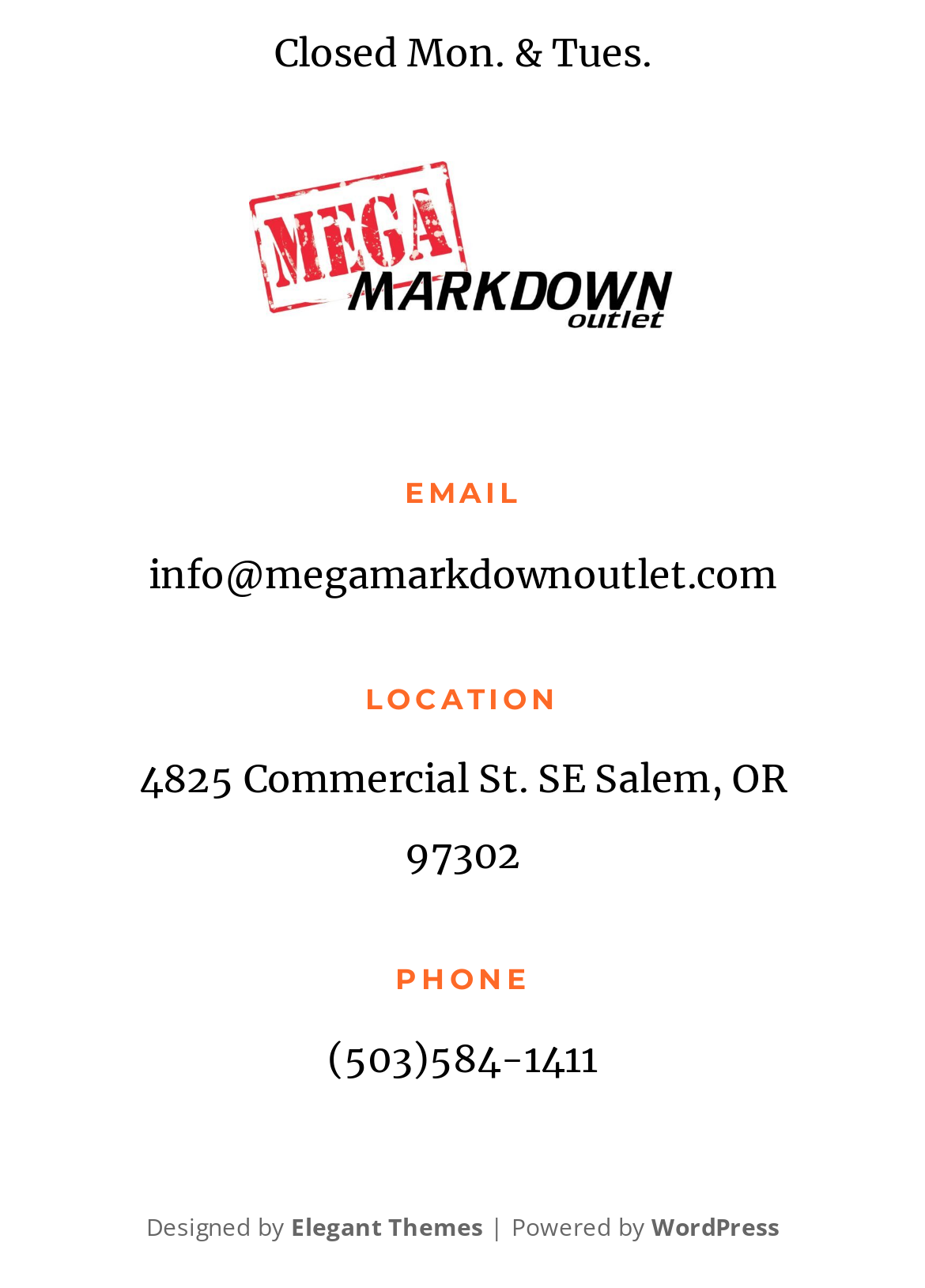Extract the bounding box coordinates of the UI element described by: "WordPress". The coordinates should include four float numbers ranging from 0 to 1, e.g., [left, top, right, bottom].

[0.704, 0.94, 0.842, 0.966]